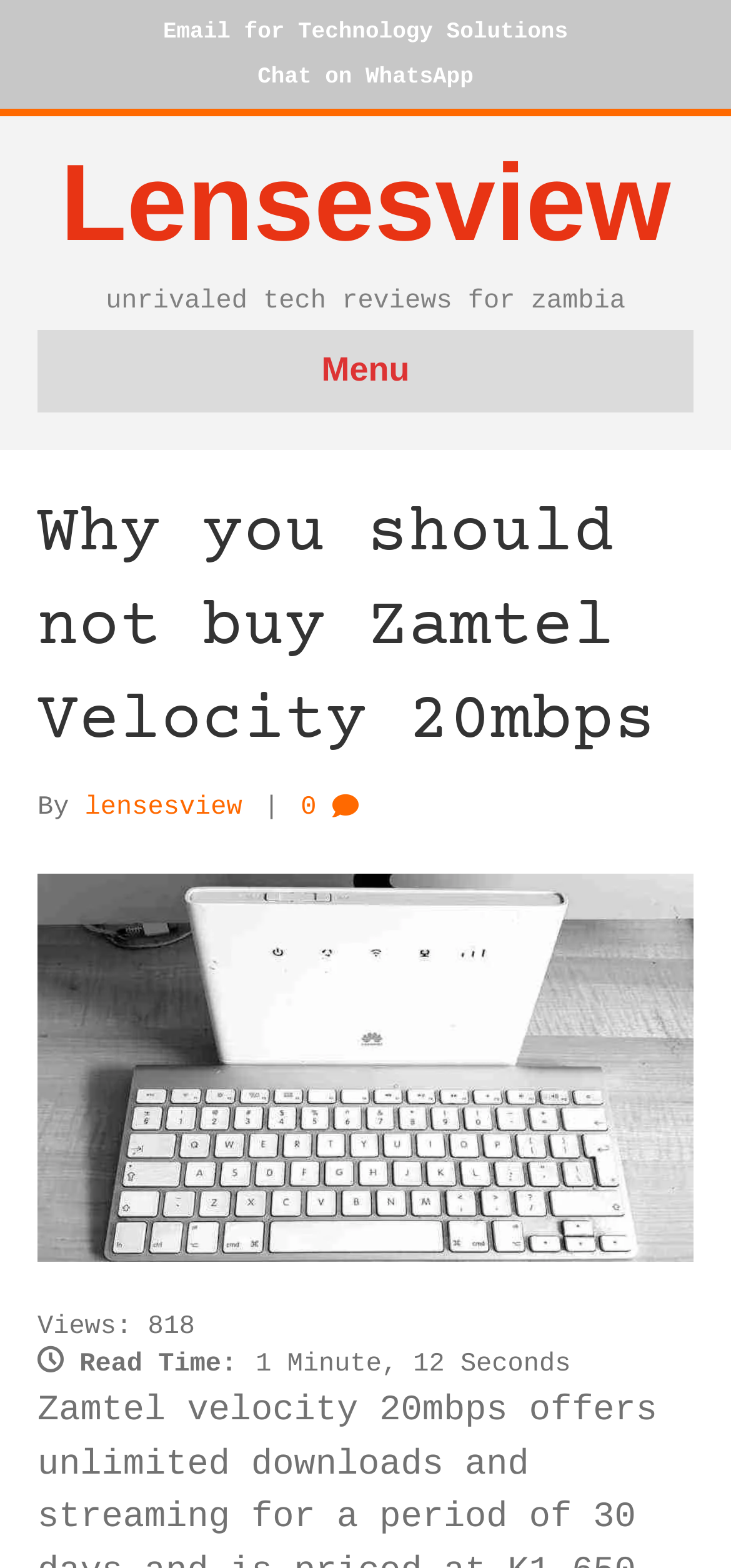Based on the image, give a detailed response to the question: What is the name of the website?

I determined the name of the website by looking at the link element with the text 'Lensesview' at the top of the webpage, which suggests that it is the website's name.